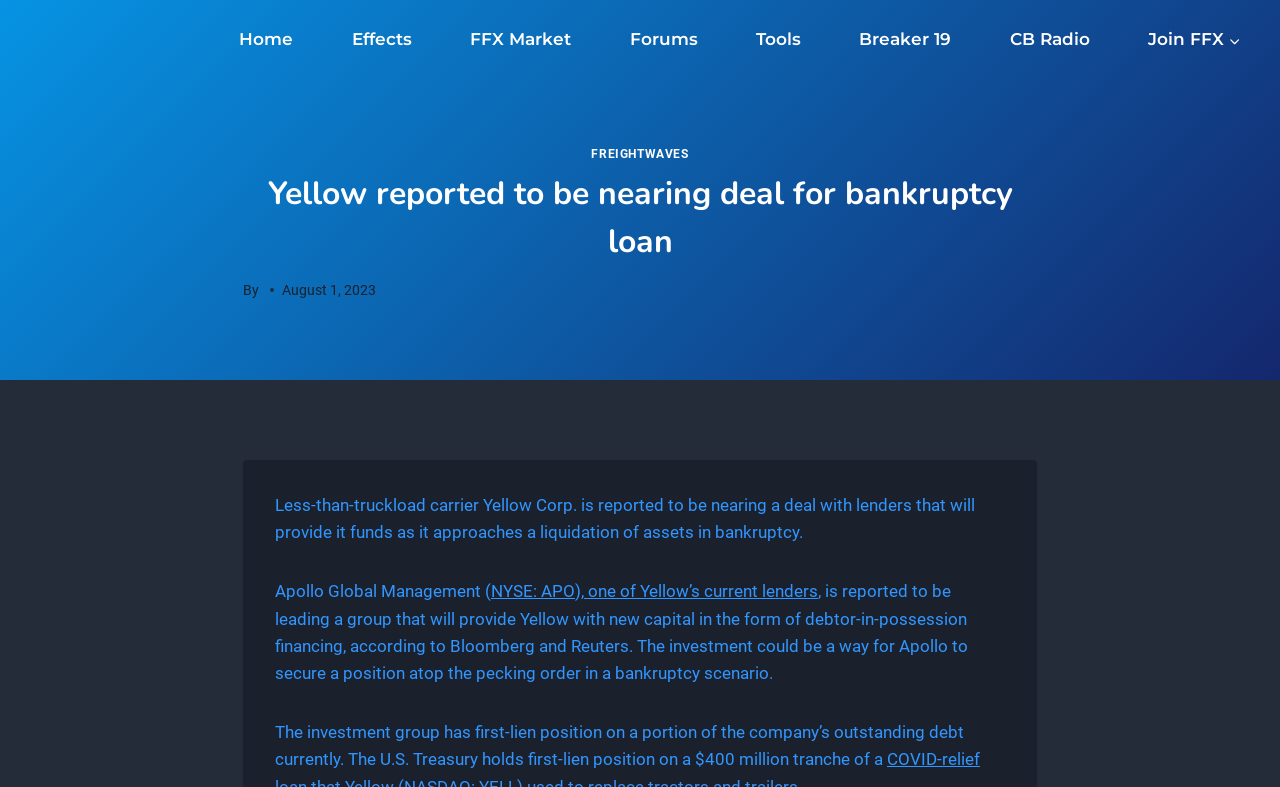Identify the main title of the webpage and generate its text content.

Yellow reported to be nearing deal for bankruptcy loan